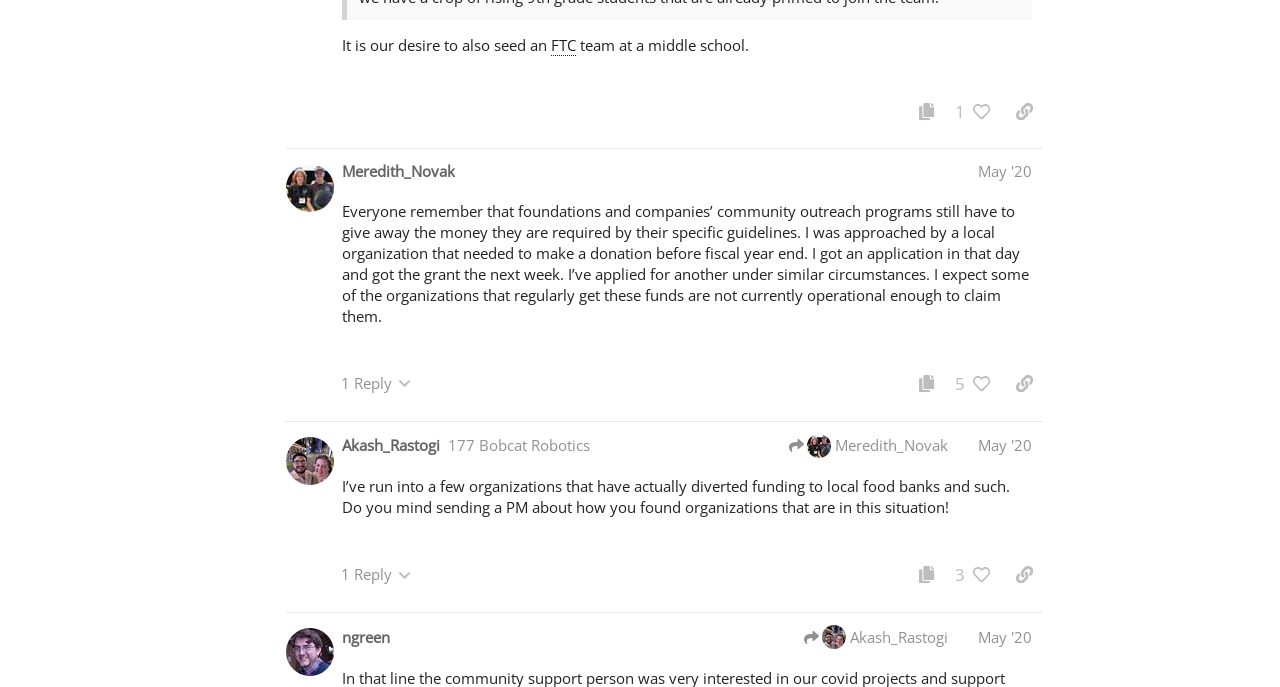What is the date of the post by Akash_Rastogi?
Could you please answer the question thoroughly and with as much detail as possible?

I found the date by looking at the generic text 'May 23, 2020 3:04 pm' in the post by Akash_Rastogi. This text indicates the date and time of the post.